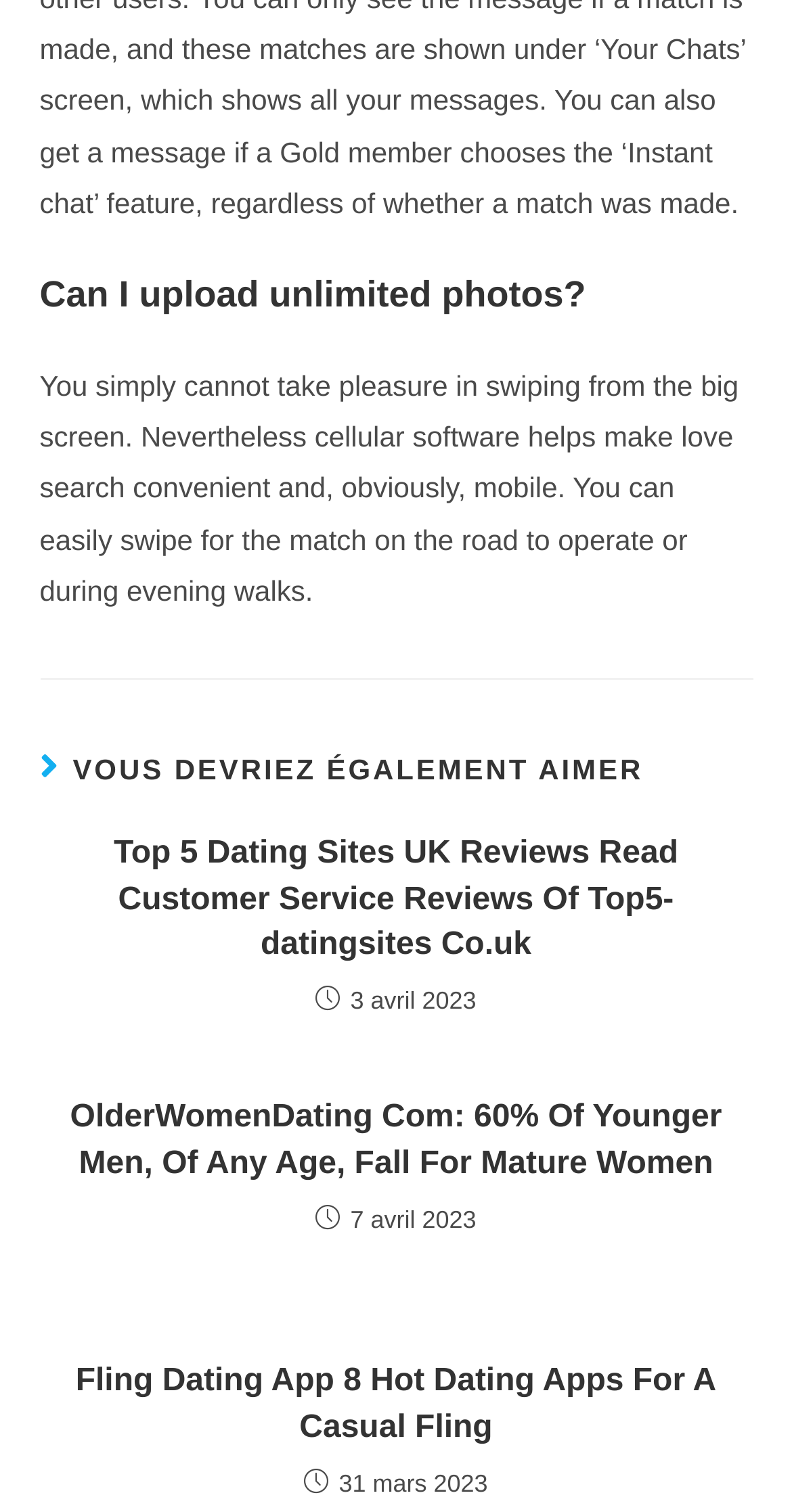What is the theme of the webpage?
With the help of the image, please provide a detailed response to the question.

I analyzed the content of the webpage, including the headings and text, and found that it is related to dating, with topics such as dating sites, mature women, and casual flings.